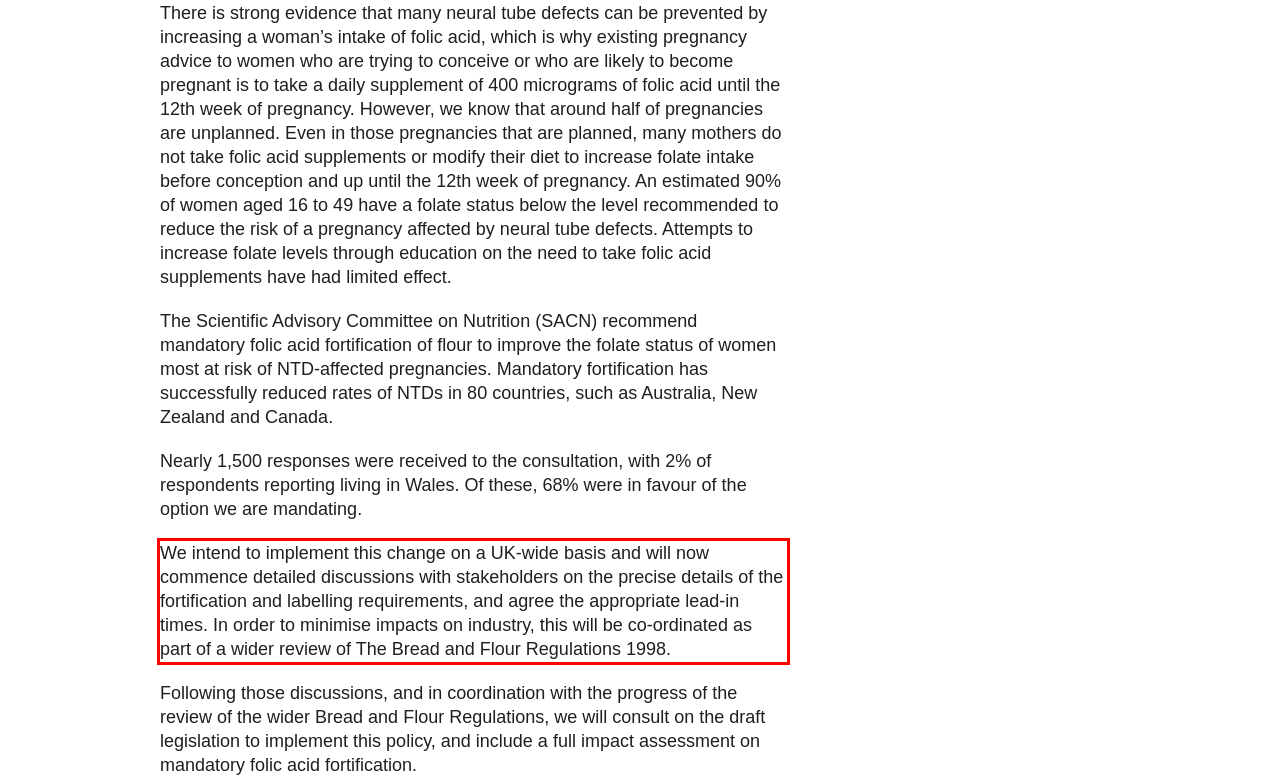From the screenshot of the webpage, locate the red bounding box and extract the text contained within that area.

We intend to implement this change on a UK-wide basis and will now commence detailed discussions with stakeholders on the precise details of the fortification and labelling requirements, and agree the appropriate lead-in times. In order to minimise impacts on industry, this will be co-ordinated as part of a wider review of The Bread and Flour Regulations 1998.